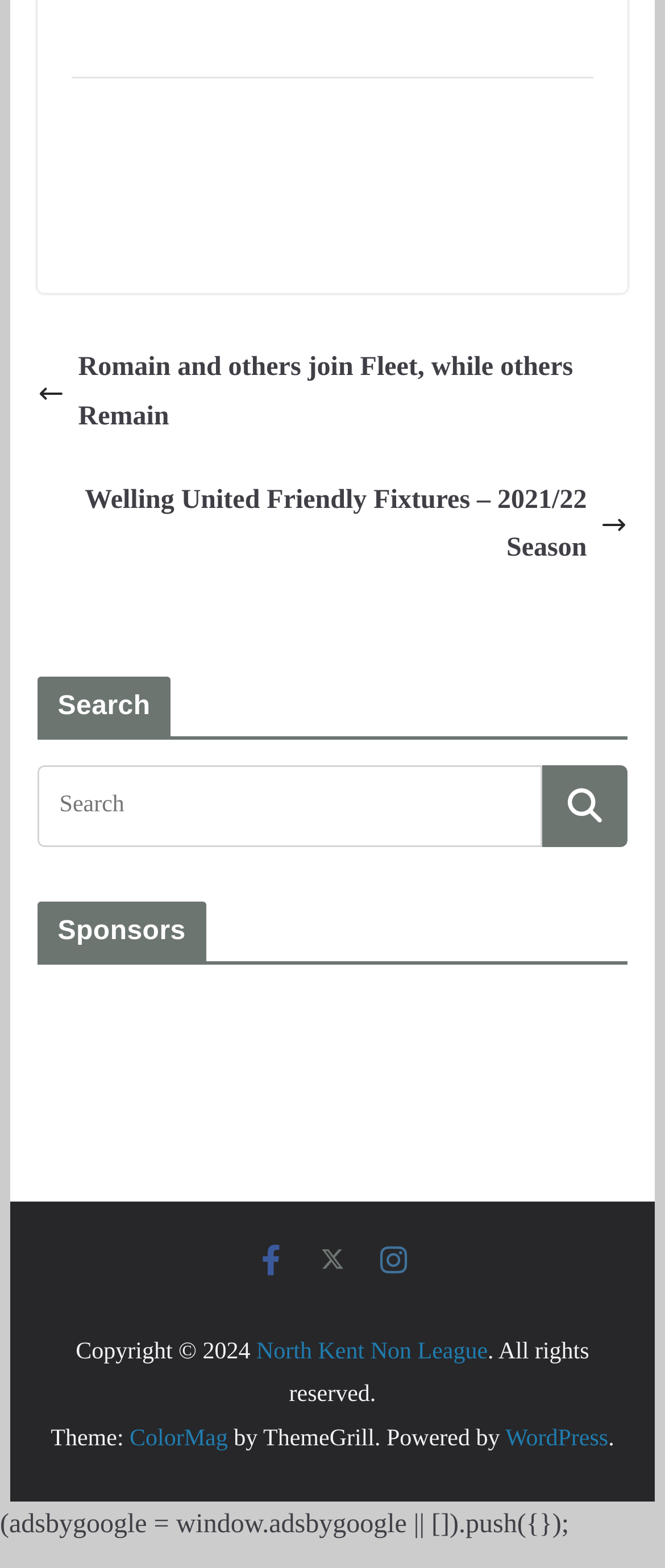What is the purpose of the search box?
Please look at the screenshot and answer in one word or a short phrase.

to search